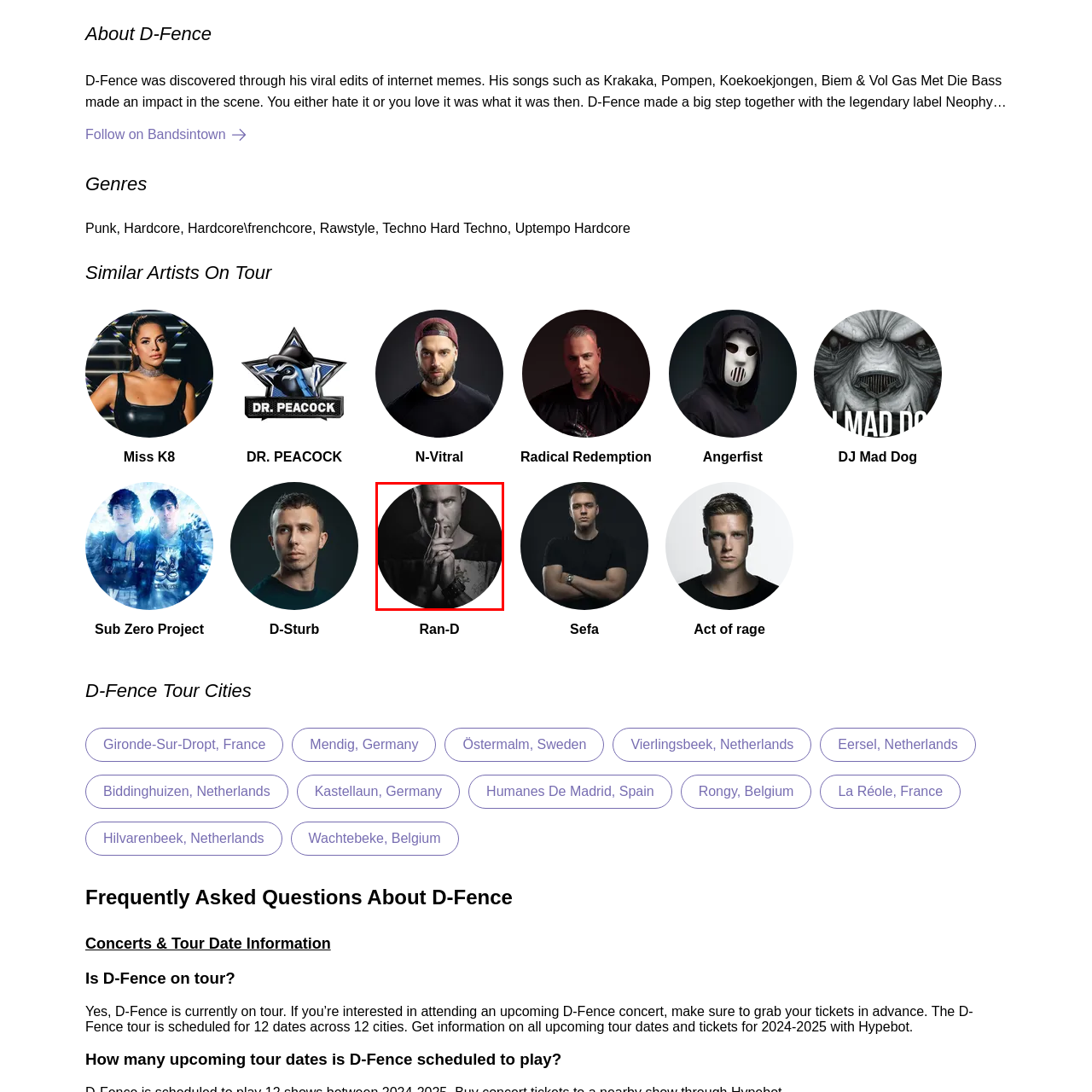What is the dominant color of the portrait?
Examine the visual content inside the red box and reply with a single word or brief phrase that best answers the question.

Black and white